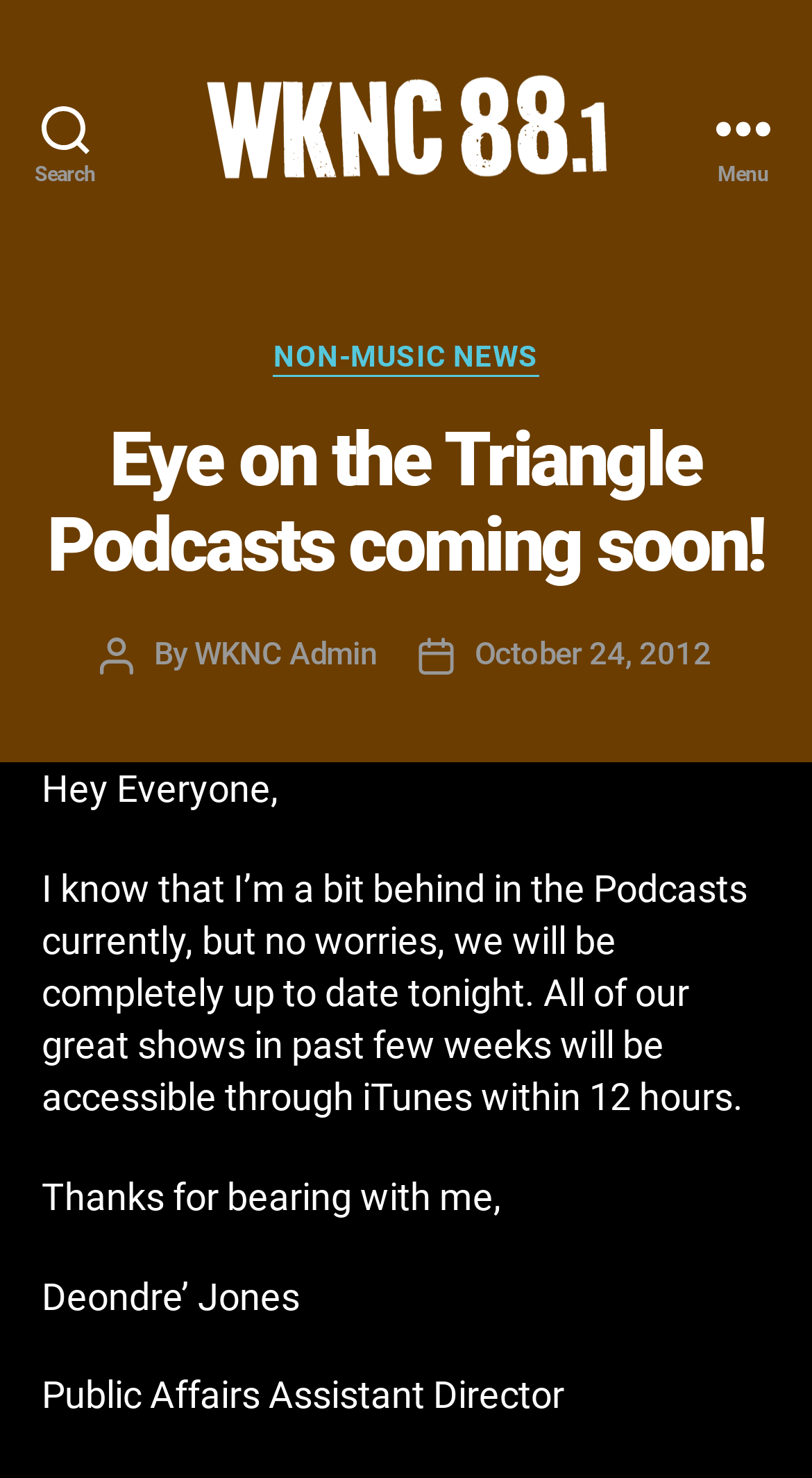Using a single word or phrase, answer the following question: 
What is the role of Deondre' Jones?

Public Affairs Assistant Director